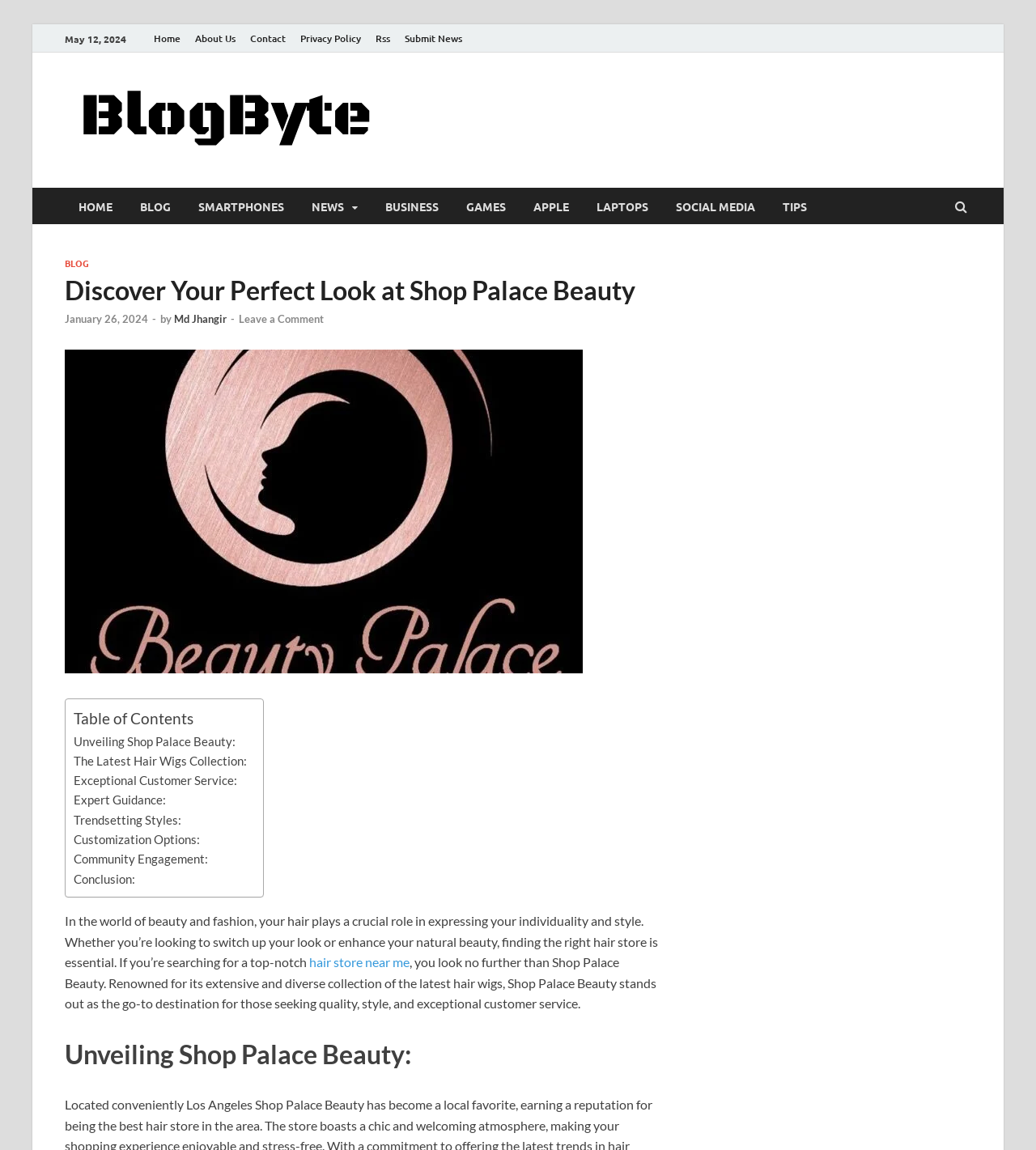What is the name of the blog?
Please provide a detailed and thorough answer to the question.

I found the name of the blog by looking at the top-left corner of the webpage, where it says 'TheBlogByte' in a link element.